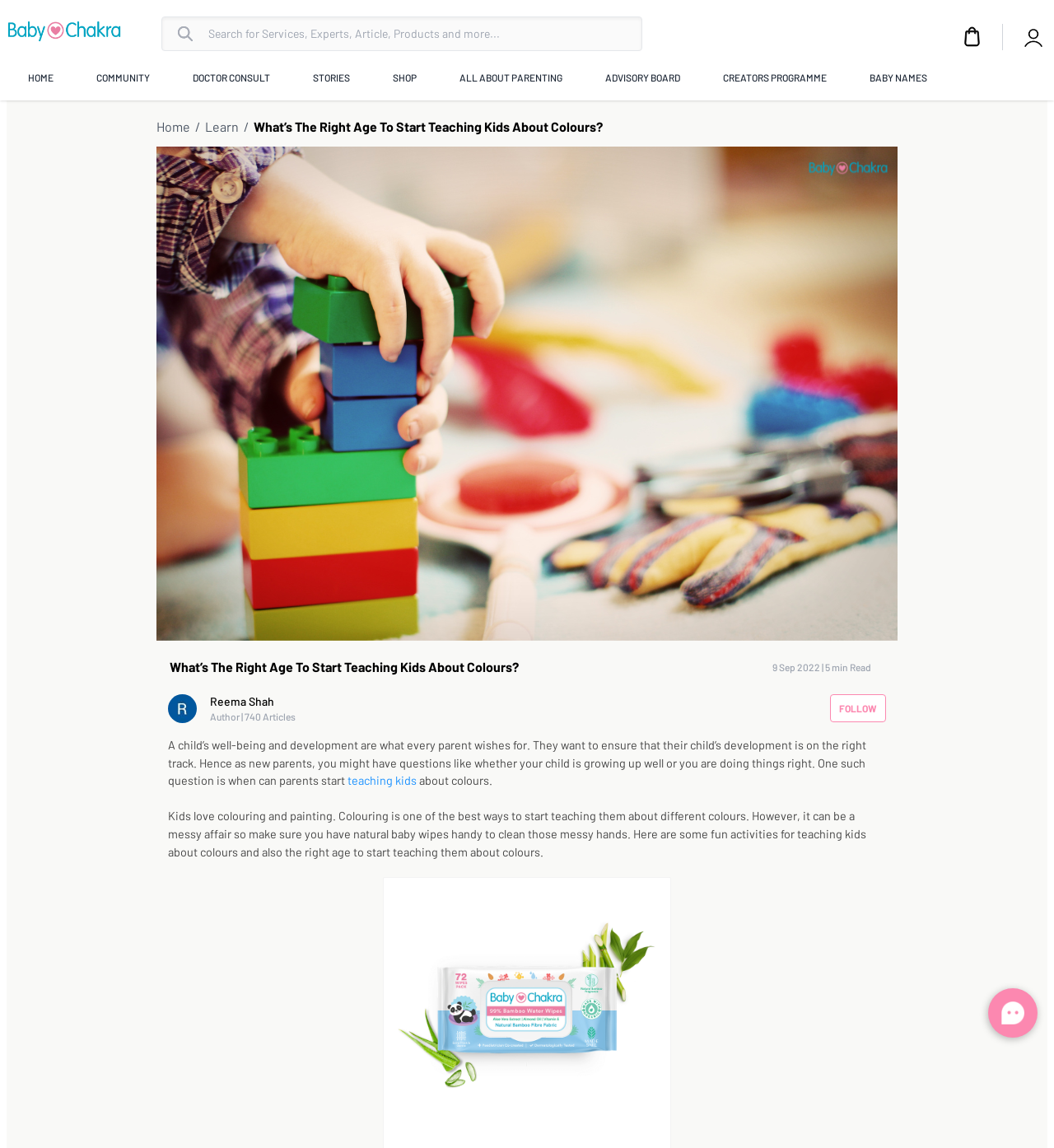Please identify the bounding box coordinates of the element's region that needs to be clicked to fulfill the following instruction: "Go to the HOME page". The bounding box coordinates should consist of four float numbers between 0 and 1, i.e., [left, top, right, bottom].

[0.025, 0.053, 0.052, 0.083]